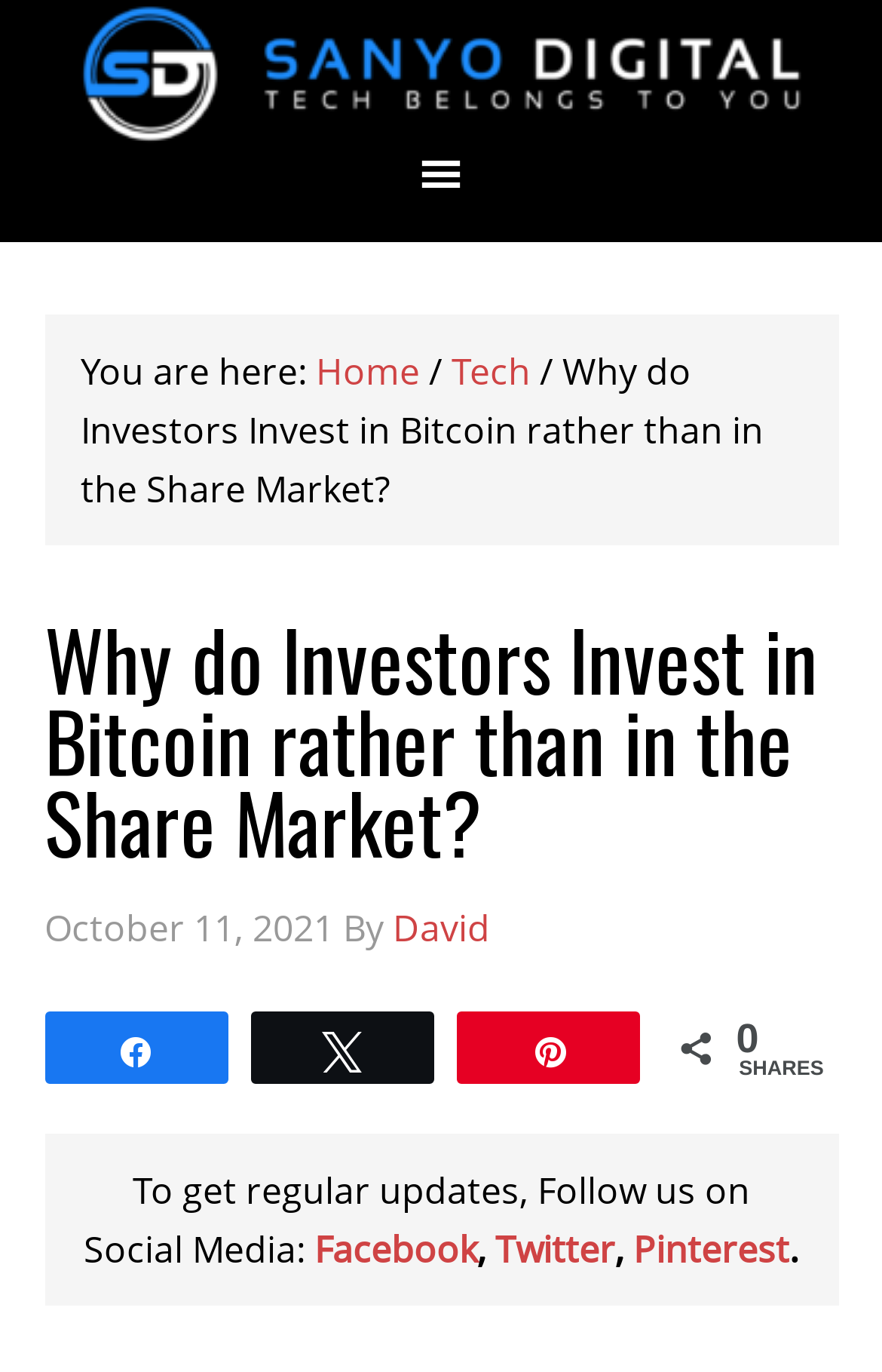What is the category of the current article?
Based on the image, please offer an in-depth response to the question.

I determined the category of the current article by looking at the breadcrumb navigation section, which shows the path 'Home > Tech > Why do Investors Invest in Bitcoin rather than in the Share Market?'. This indicates that the current article belongs to the 'Tech' category.